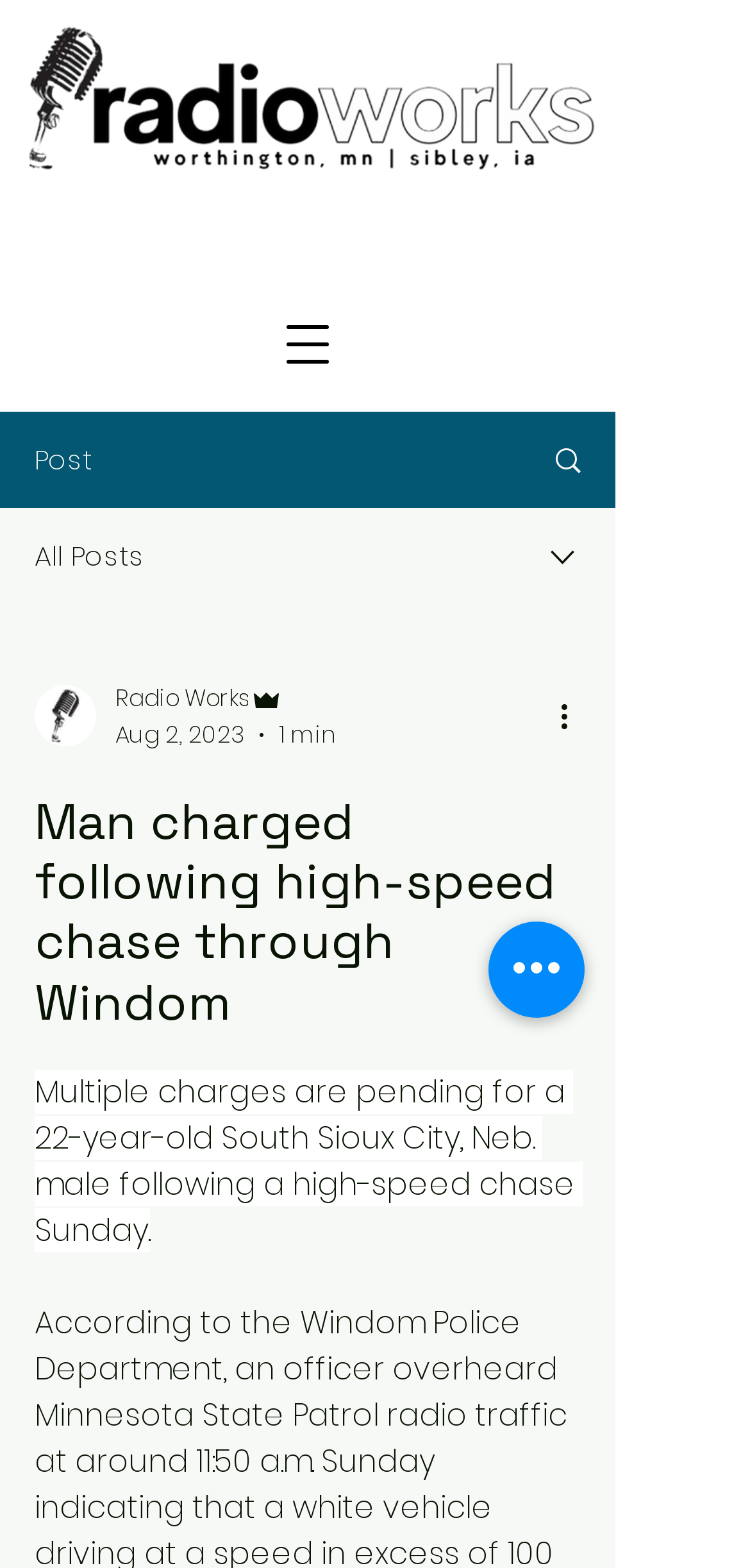Please provide a detailed answer to the question below by examining the image:
What is the location of the incident?

I found this answer by reading the static text 'Multiple charges are pending for a 22-year-old South Sioux City, Neb. male following a high-speed chase Sunday.' which mentions the location of the incident.